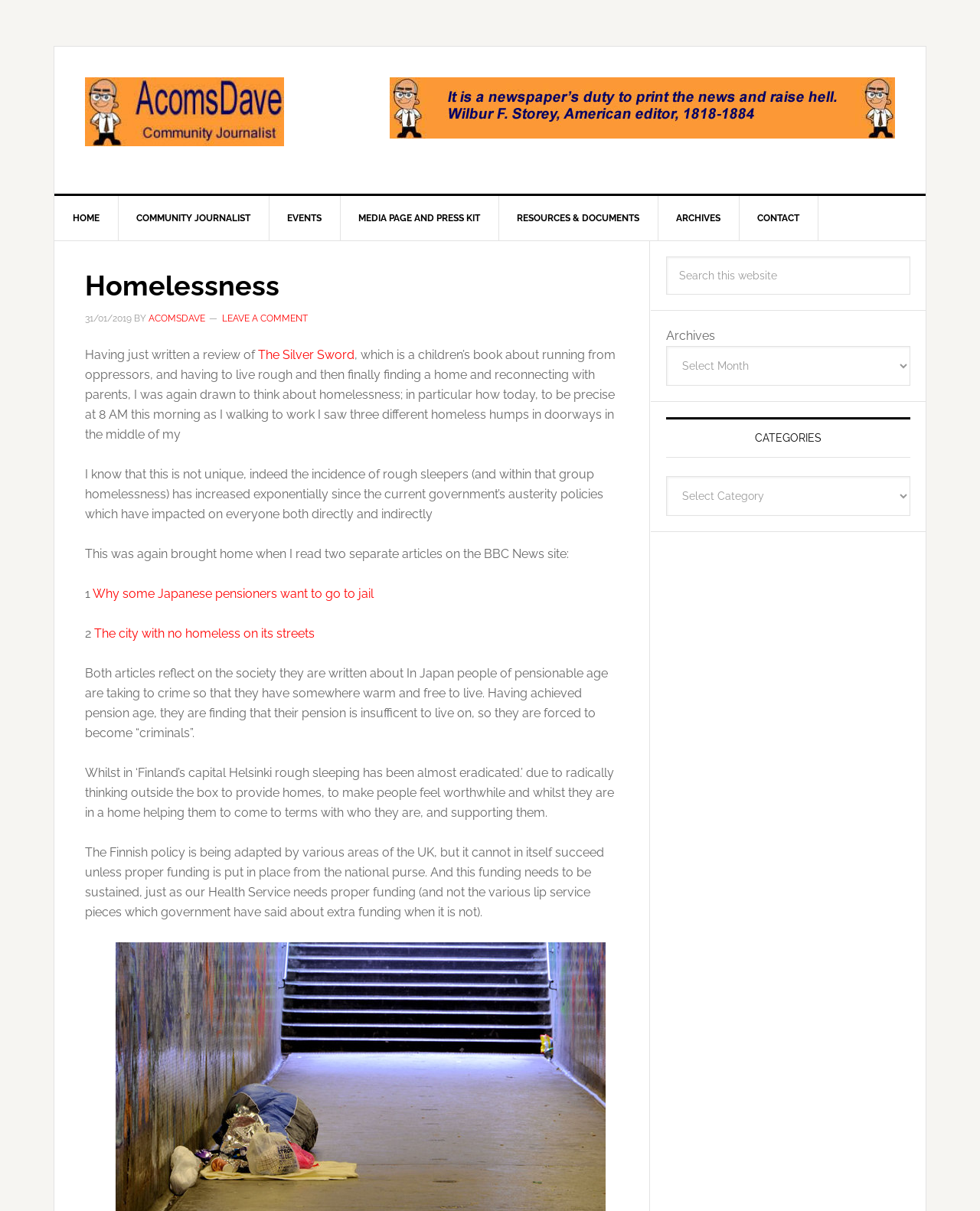Refer to the image and offer a detailed explanation in response to the question: What is the name of the children's book mentioned in the article?

The name of the children's book can be found in the sentence 'Having just written a review of The Silver Sword, which is a children’s book about running from oppressors, and having to live rough and then finally finding a home and reconnecting with parents...'.